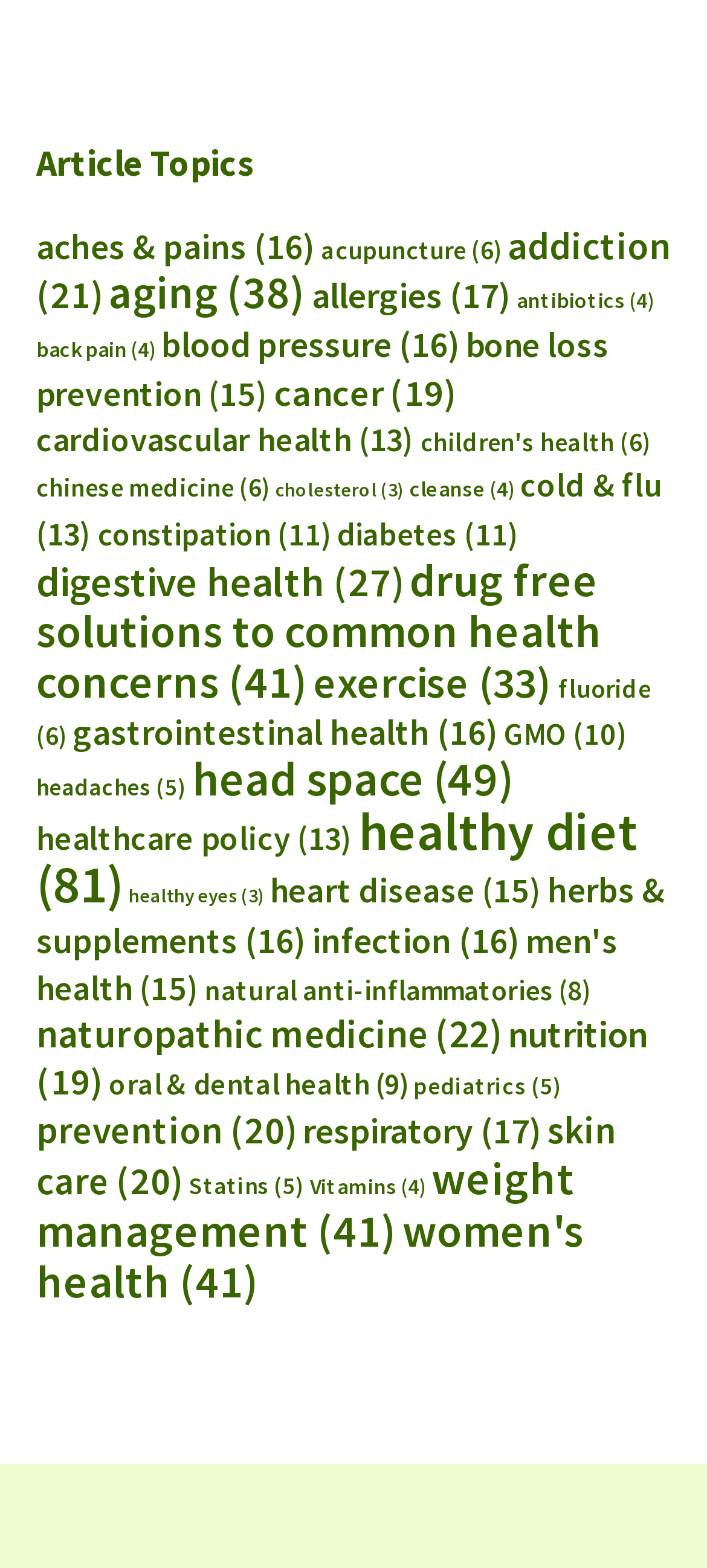Using the provided description children's health (6), find the bounding box coordinates for the UI element. Provide the coordinates in (top-left x, top-left y, bottom-right x, bottom-right y) format, ensuring all values are between 0 and 1.

[0.595, 0.272, 0.921, 0.292]